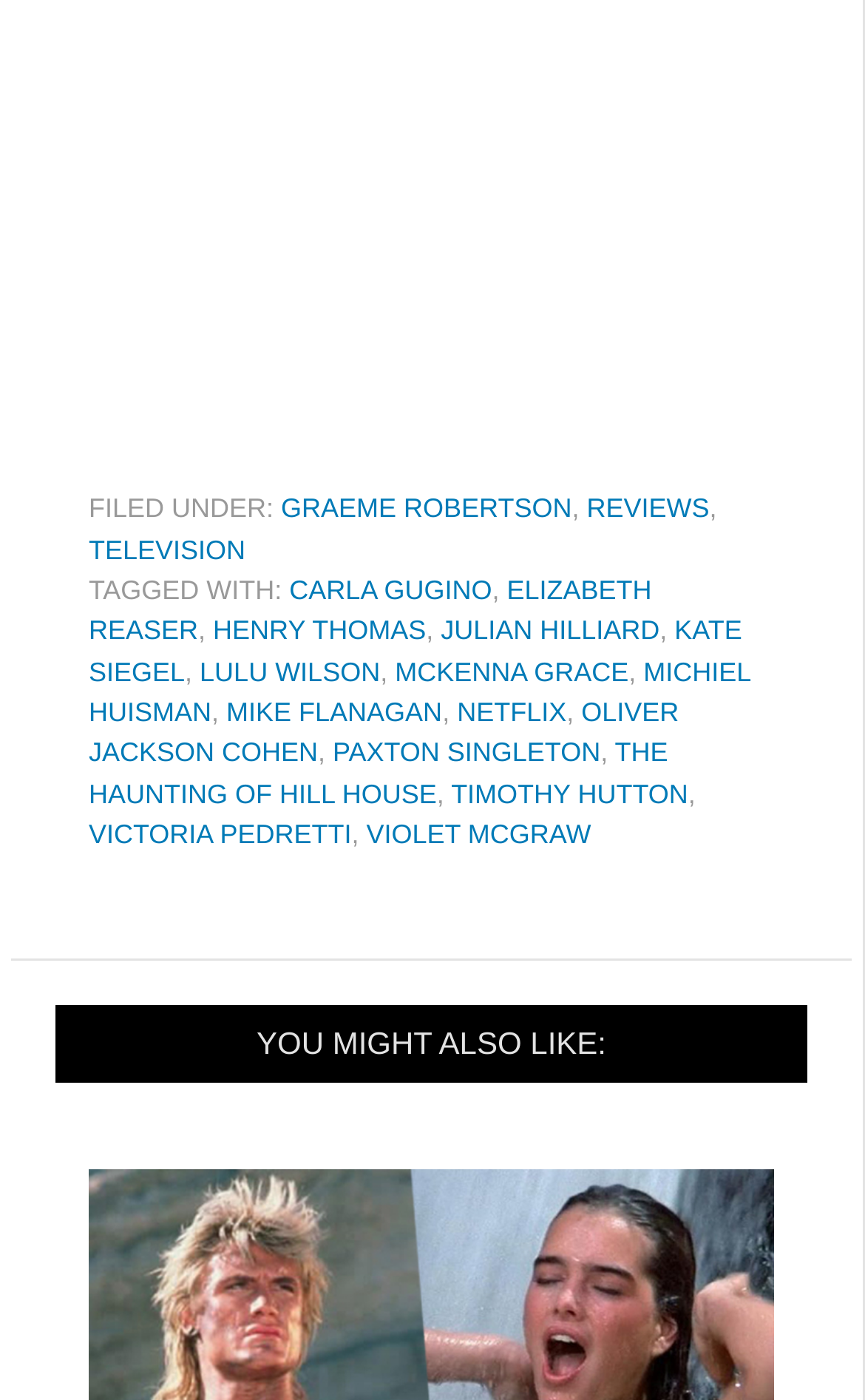Locate the bounding box coordinates of the clickable region necessary to complete the following instruction: "Click on the link to YOU MIGHT ALSO LIKE". Provide the coordinates in the format of four float numbers between 0 and 1, i.e., [left, top, right, bottom].

[0.064, 0.718, 0.933, 0.773]